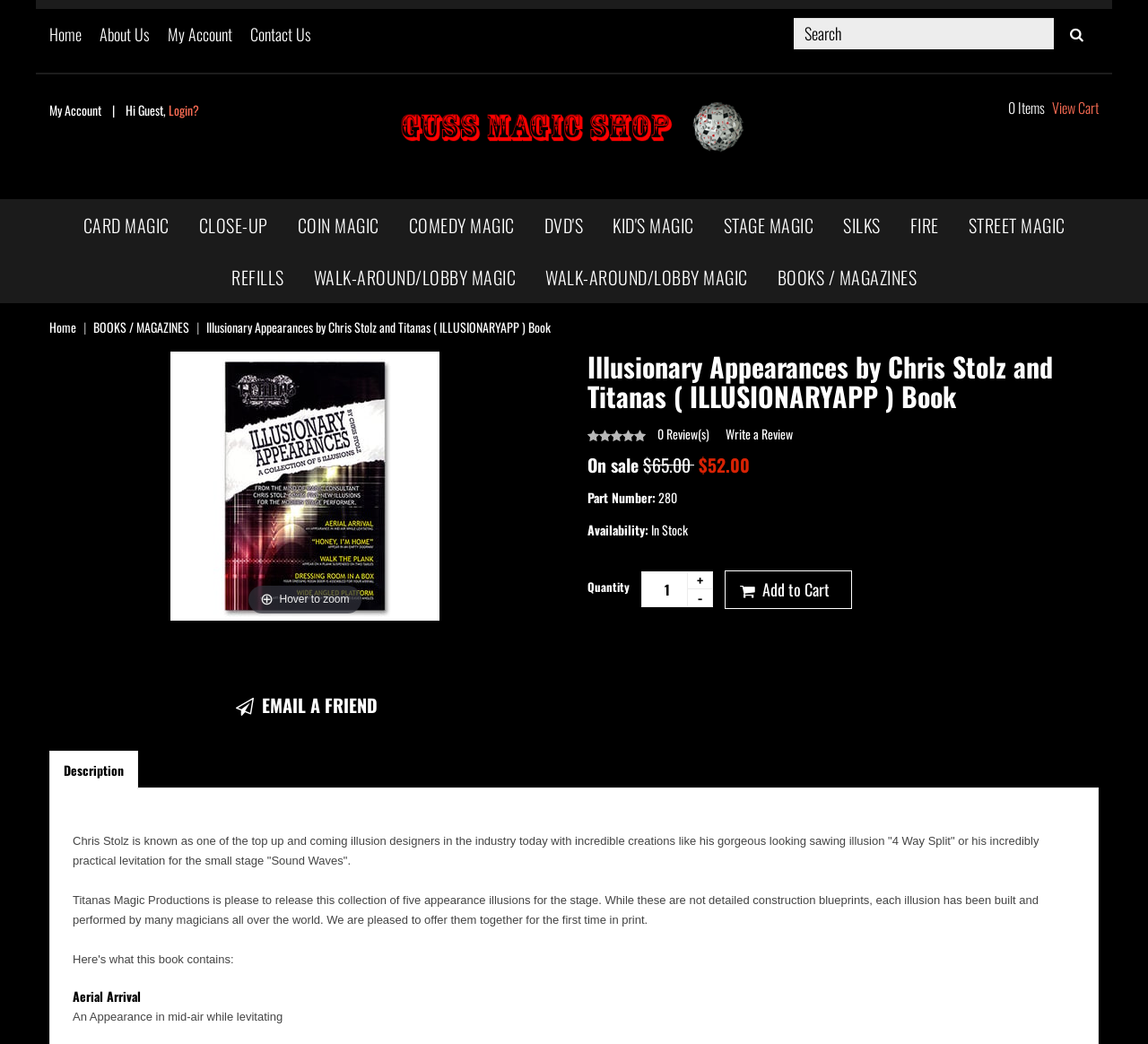Identify the bounding box of the HTML element described here: "Brass fleam and lancet, 1820-1850". Provide the coordinates as four float numbers between 0 and 1: [left, top, right, bottom].

None